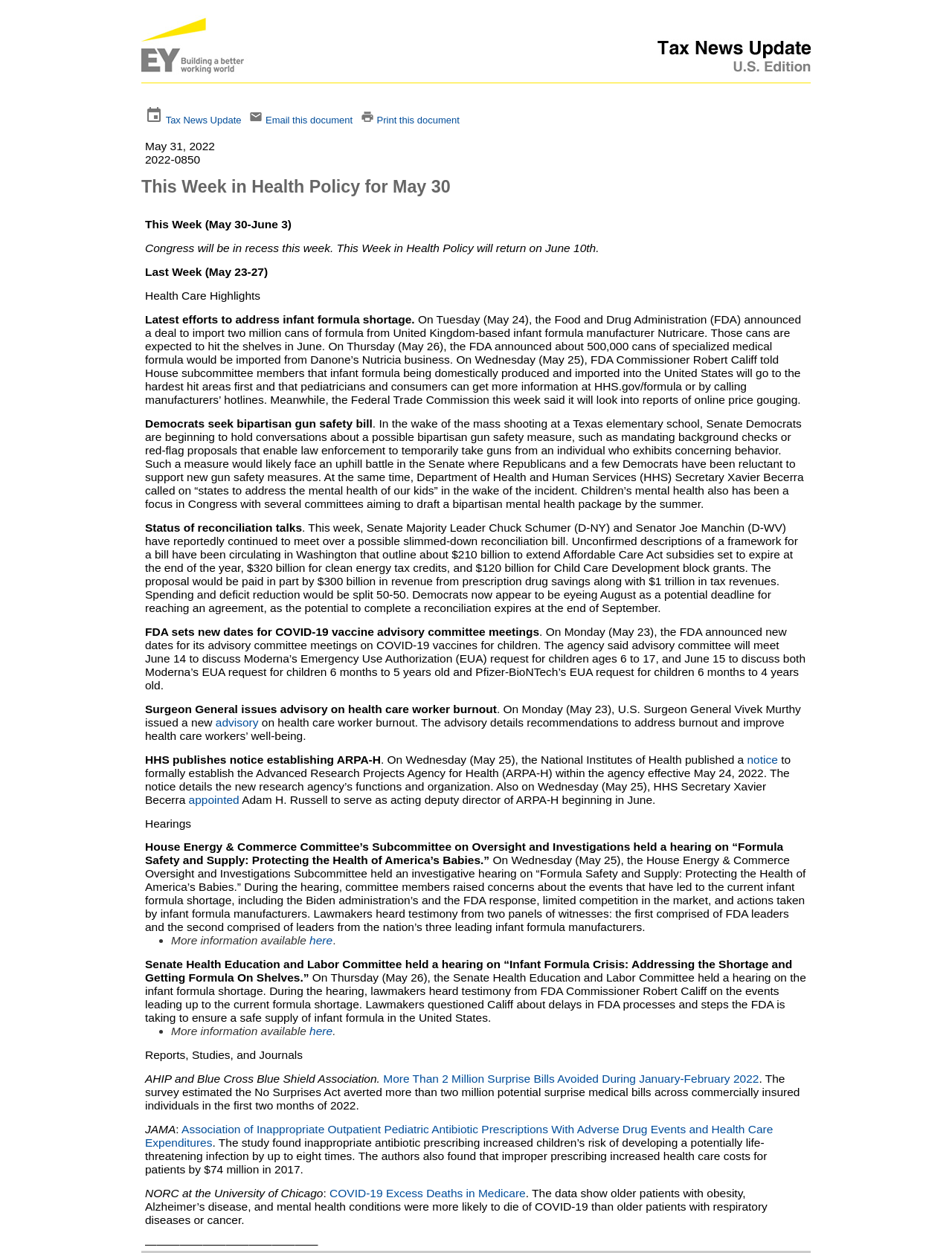Predict the bounding box of the UI element based on this description: "appointed".

[0.198, 0.633, 0.251, 0.643]